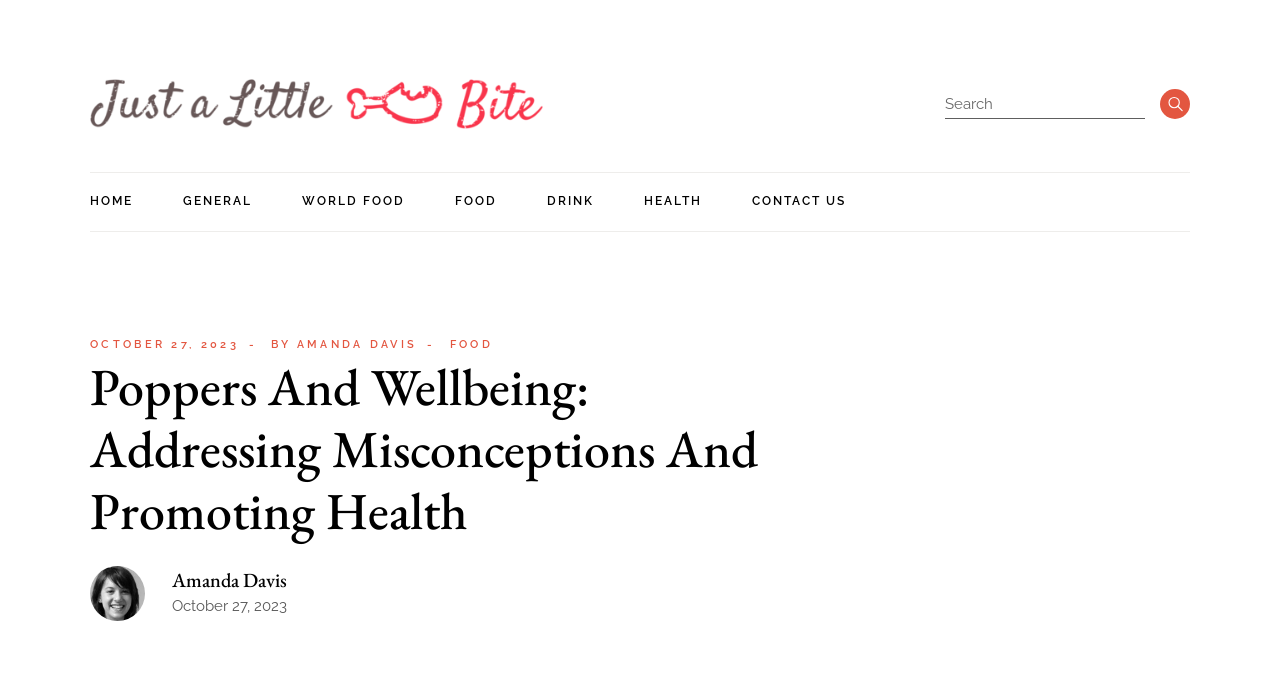Locate the bounding box coordinates of the item that should be clicked to fulfill the instruction: "Search for something".

[0.738, 0.129, 0.895, 0.172]